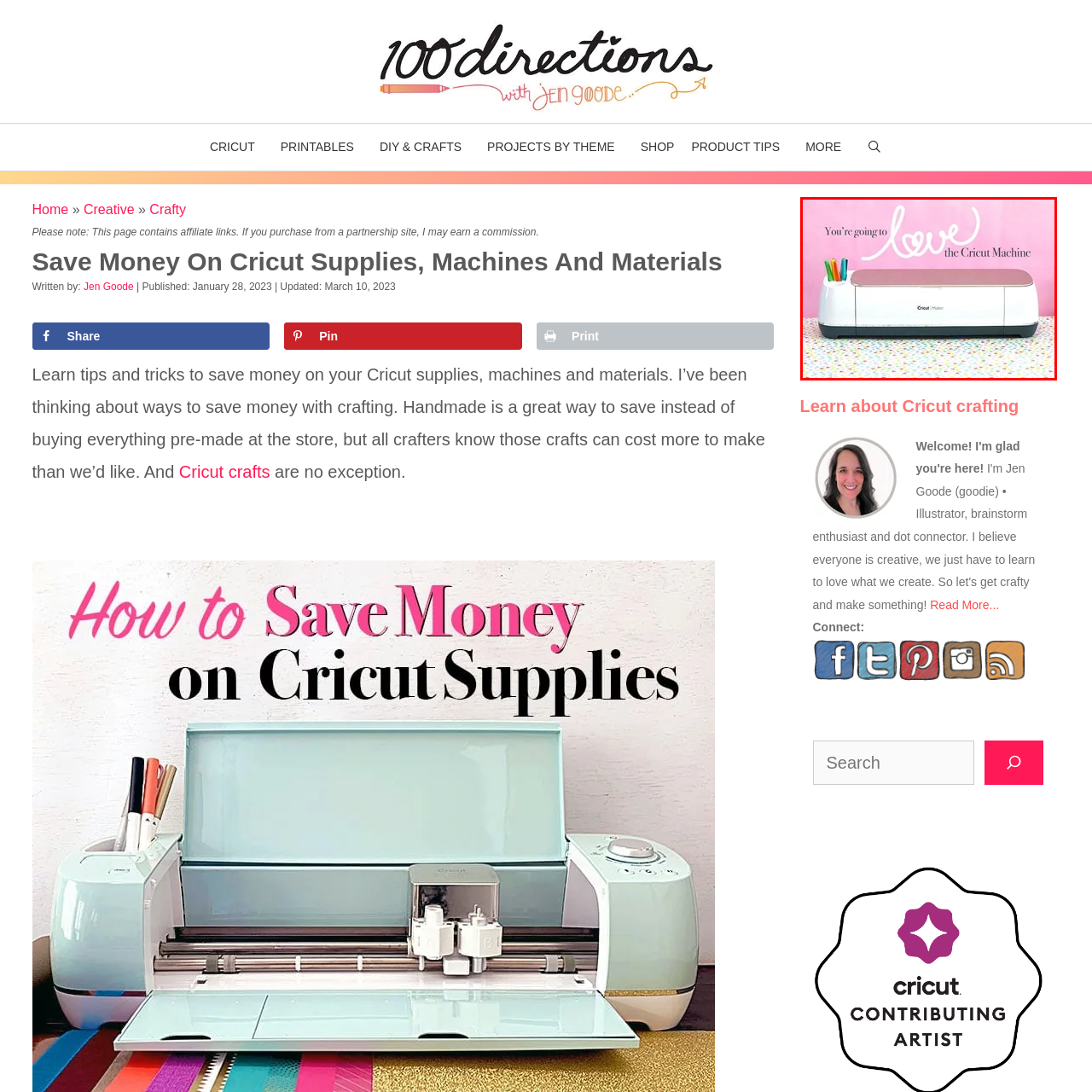What is the purpose of the confetti-like pattern? Observe the image within the red bounding box and give a one-word or short-phrase answer.

adds an element of fun